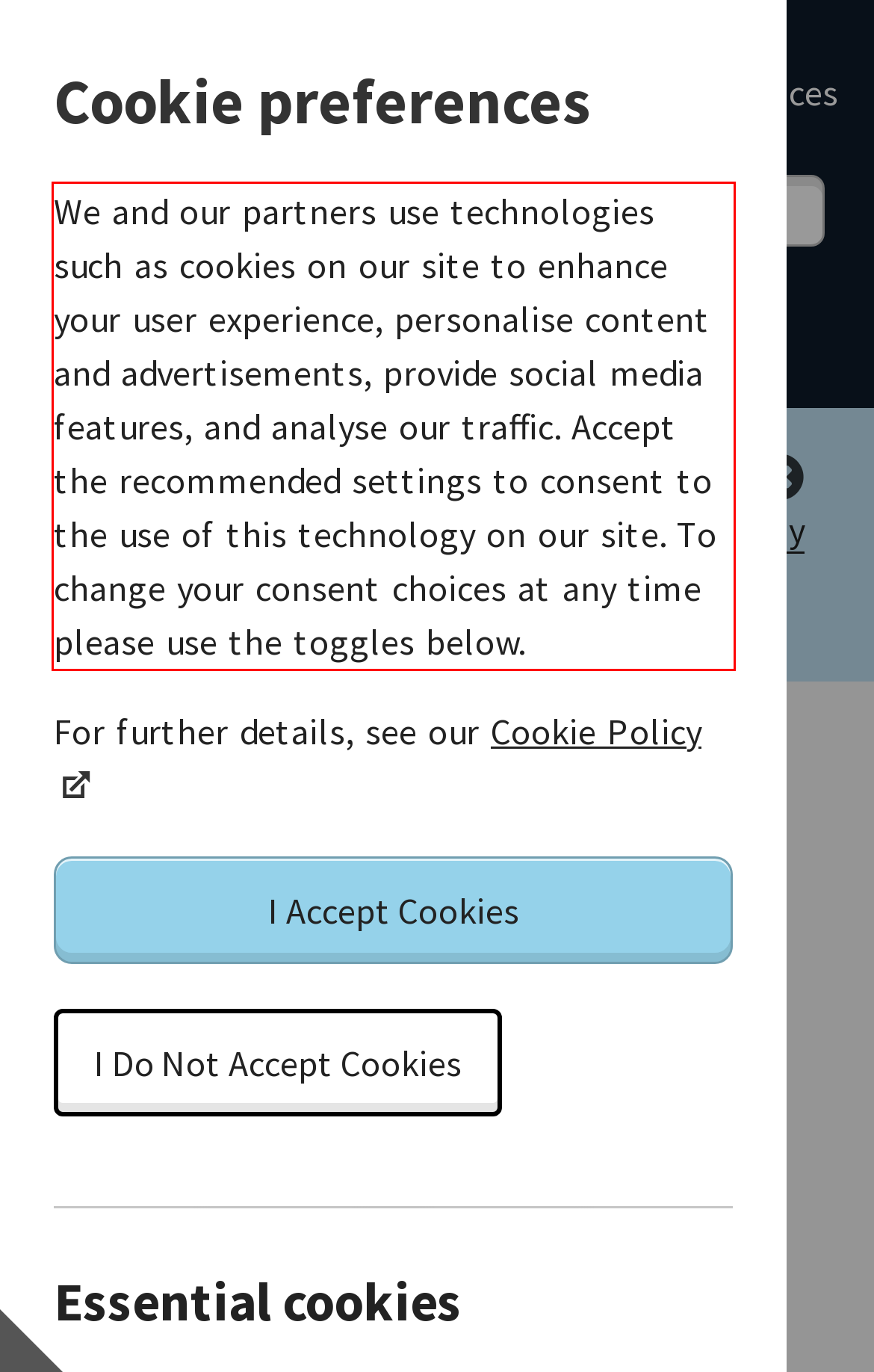Please perform OCR on the text content within the red bounding box that is highlighted in the provided webpage screenshot.

We and our partners use technologies such as cookies on our site to enhance your user experience, personalise content and advertisements, provide social media features, and analyse our traffic. Accept the recommended settings to consent to the use of this technology on our site. To change your consent choices at any time please use the toggles below.